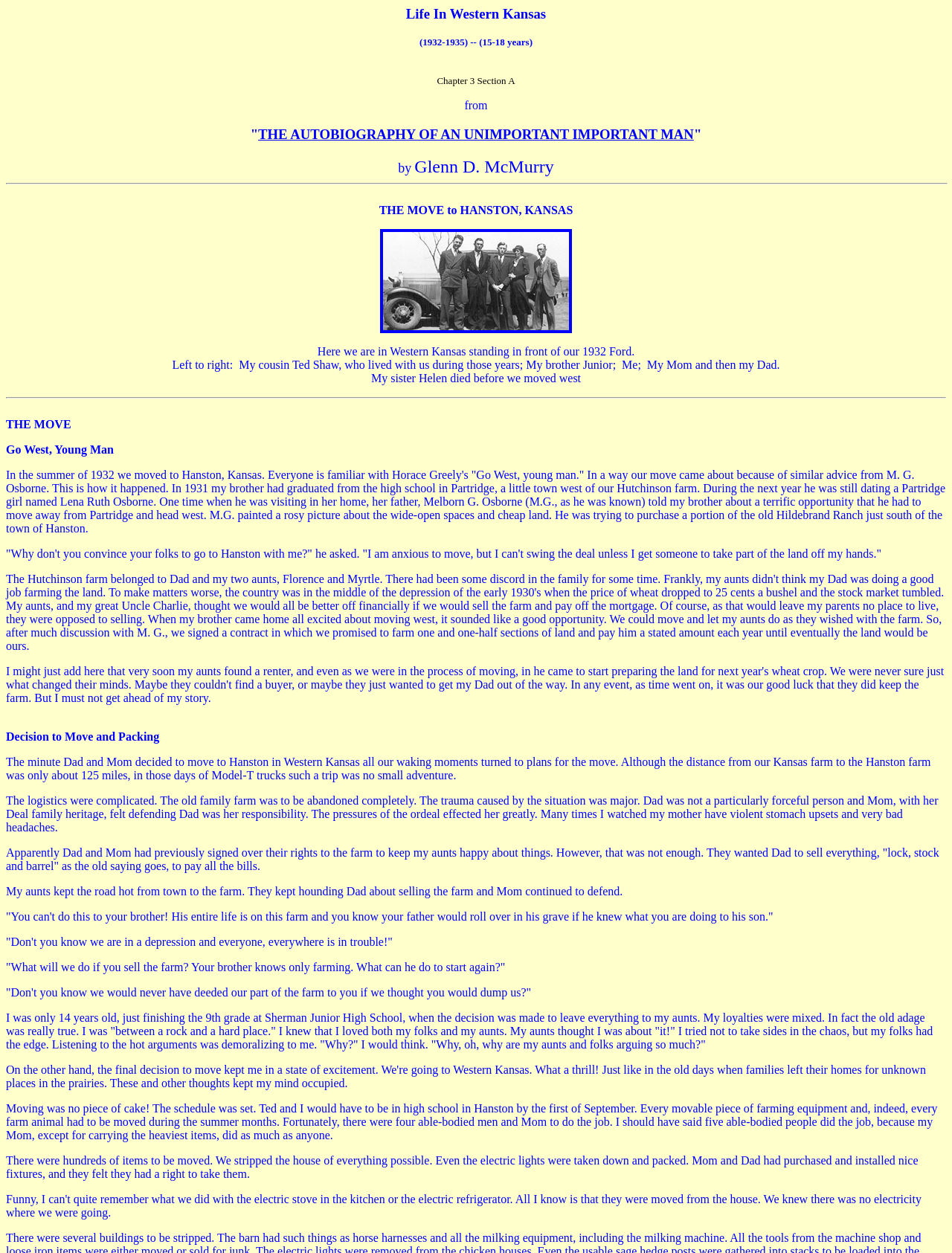Using the information from the screenshot, answer the following question thoroughly:
Who is in the picture with the 1932 Ford?

I found the people in the picture by looking at the static text element with the text 'Left to right: My cousin Ted Shaw, who lived with us during those years; My brother Junior; Me; My Mom and then my Dad.' which suggests that the people in the picture are the author, his brother, his cousin, his mom, and his dad.